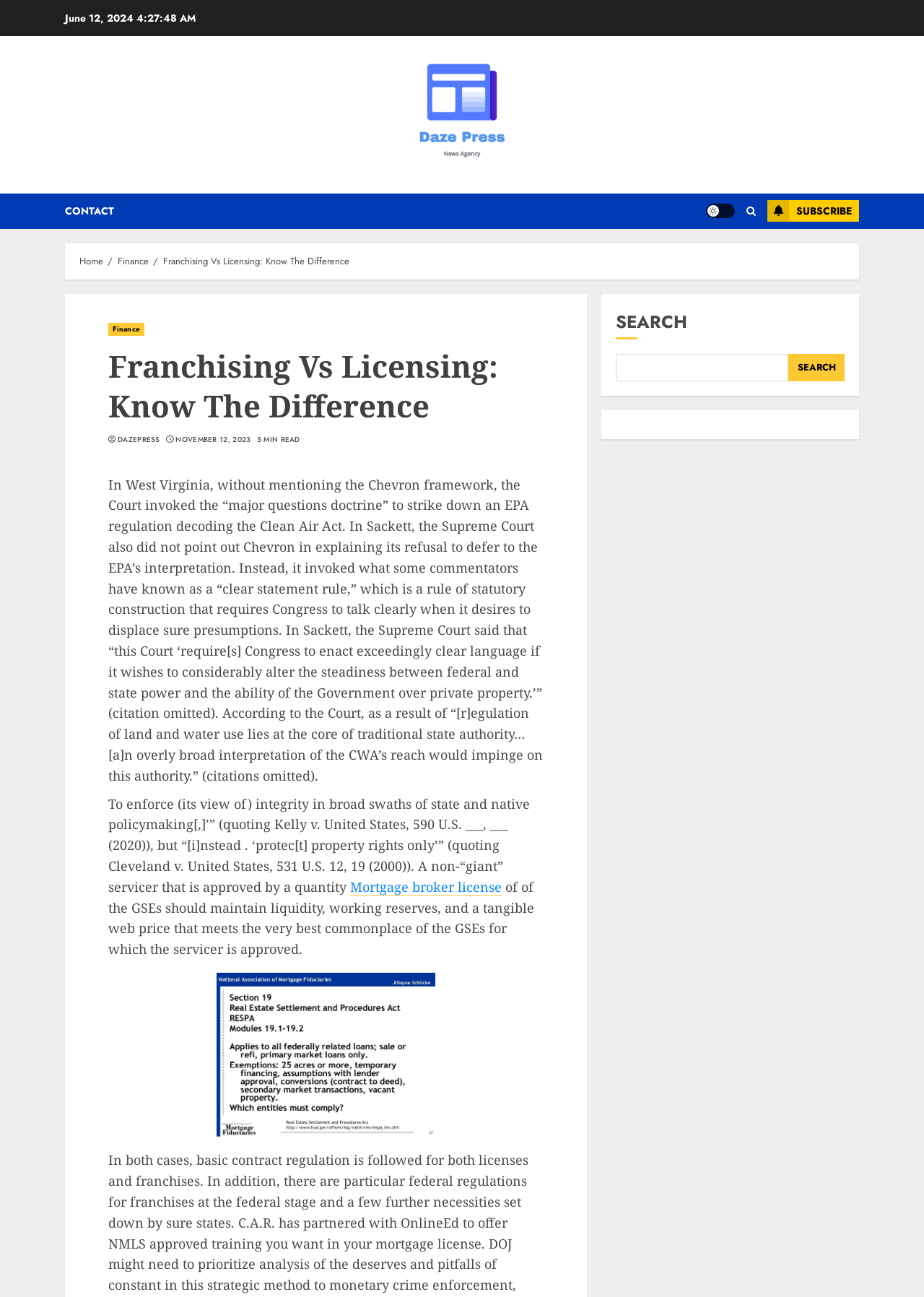Identify the bounding box coordinates necessary to click and complete the given instruction: "Search for something".

[0.667, 0.273, 0.853, 0.294]